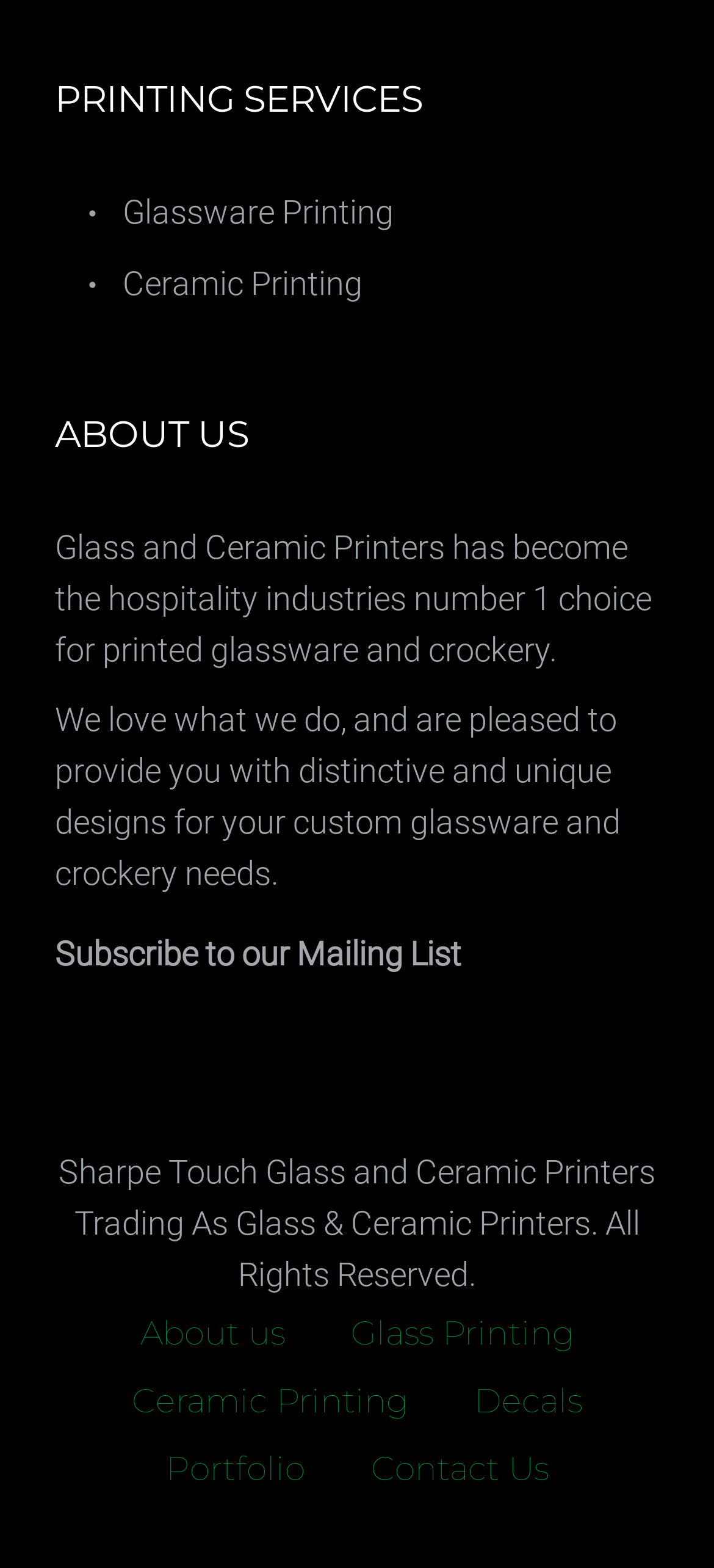Determine the bounding box coordinates for the element that should be clicked to follow this instruction: "Subscribe to the mailing list". The coordinates should be given as four float numbers between 0 and 1, in the format [left, top, right, bottom].

[0.077, 0.596, 0.646, 0.621]